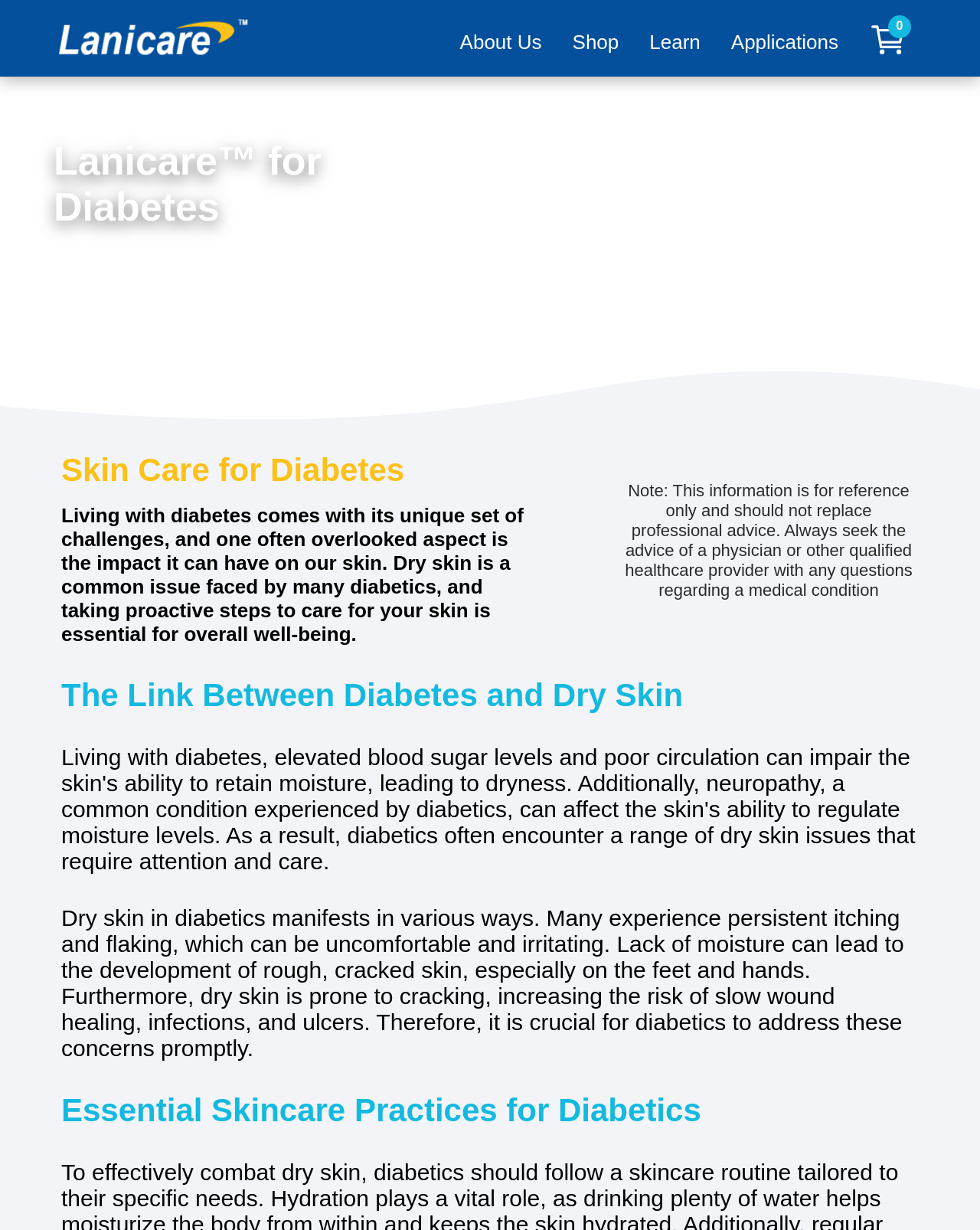Examine the image carefully and respond to the question with a detailed answer: 
What is the common skin issue faced by many diabetics?

According to the webpage, dry skin is a common issue faced by many diabetics. The text states that 'Dry skin is a common issue faced by many diabetics, and taking proactive steps to care for your skin is essential for overall well-being.'